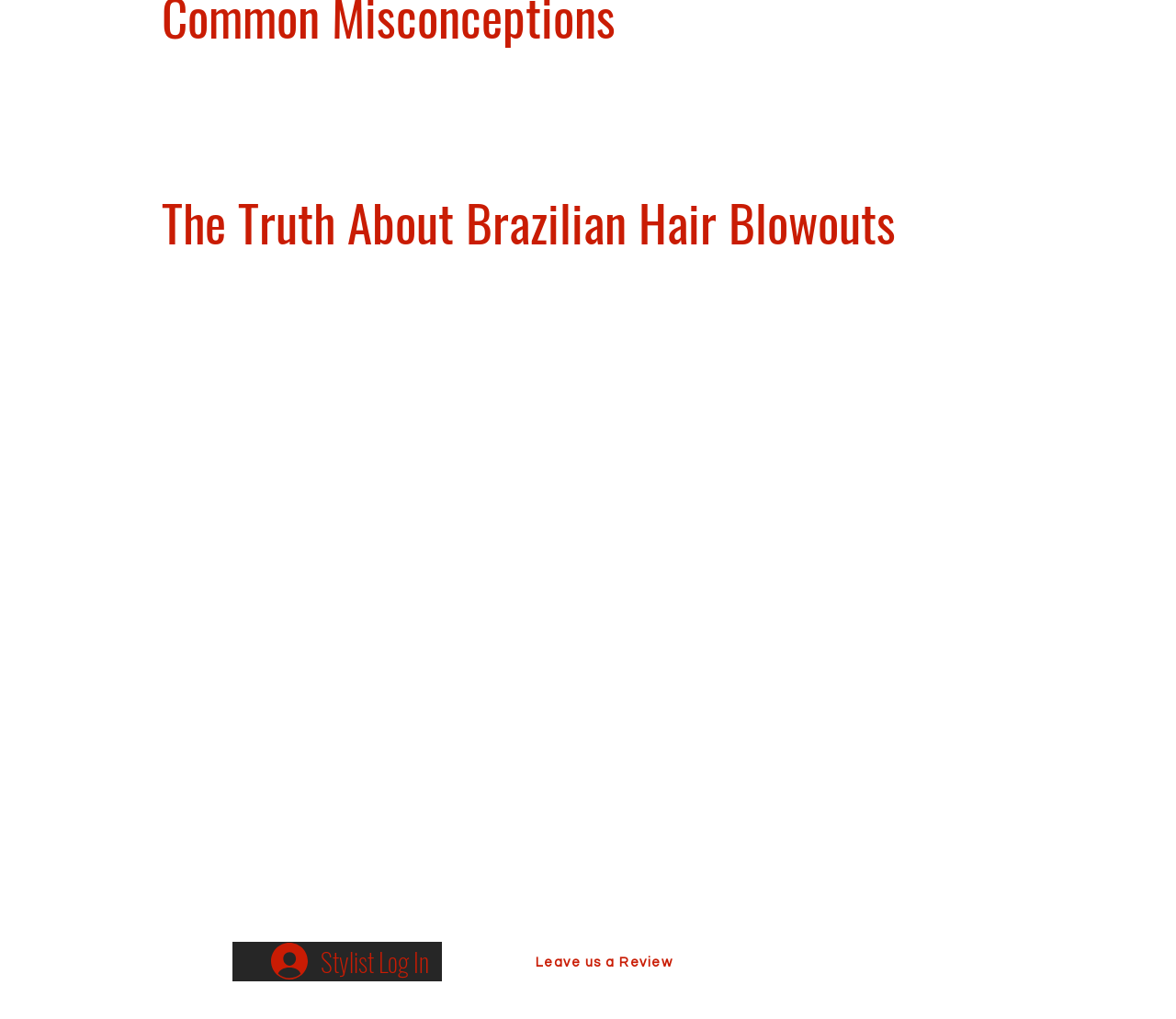Reply to the question with a brief word or phrase: What is the purpose of the 'Stylist Log In' button?

For stylists to log in